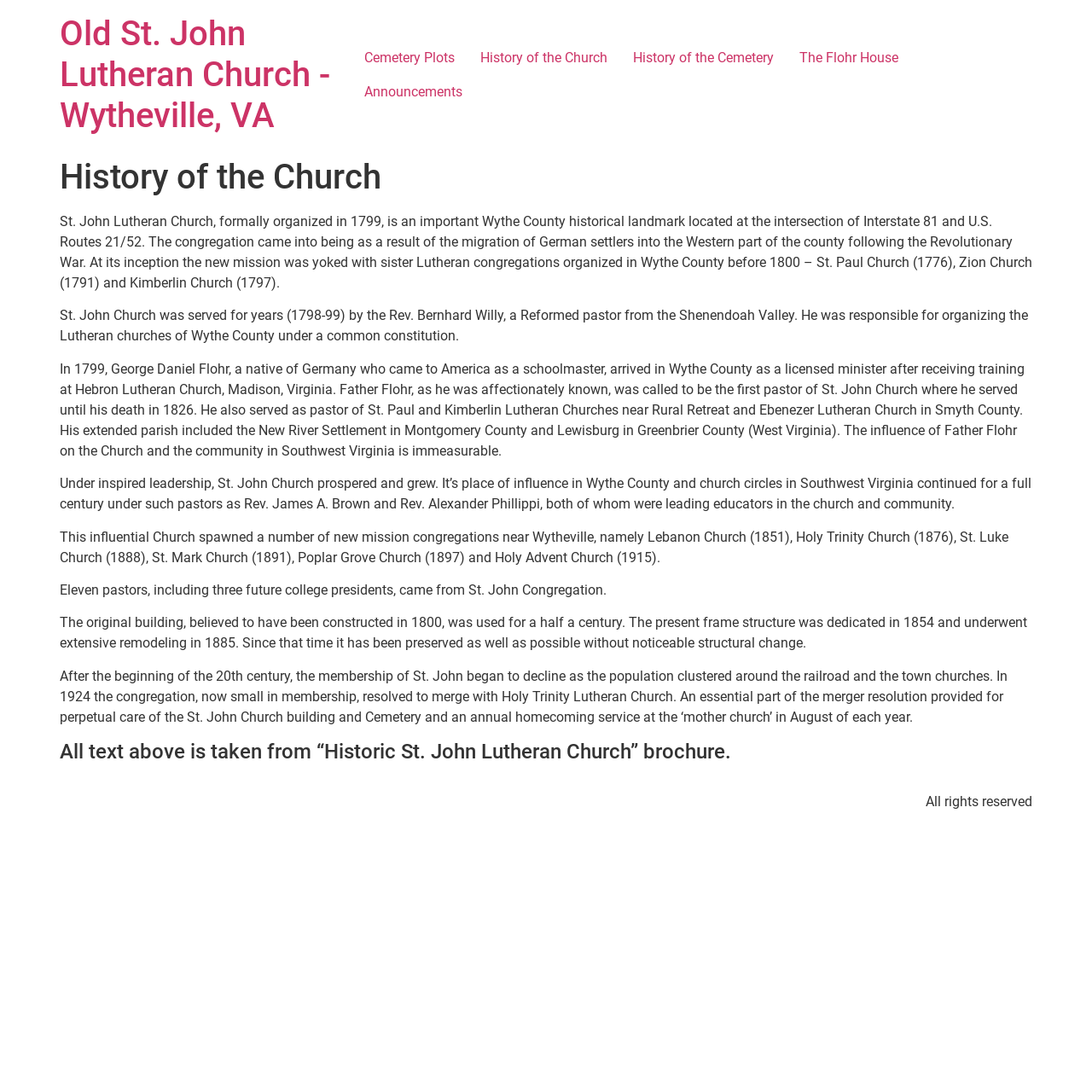When was St. John Church formally organized?
Give a single word or phrase as your answer by examining the image.

1799